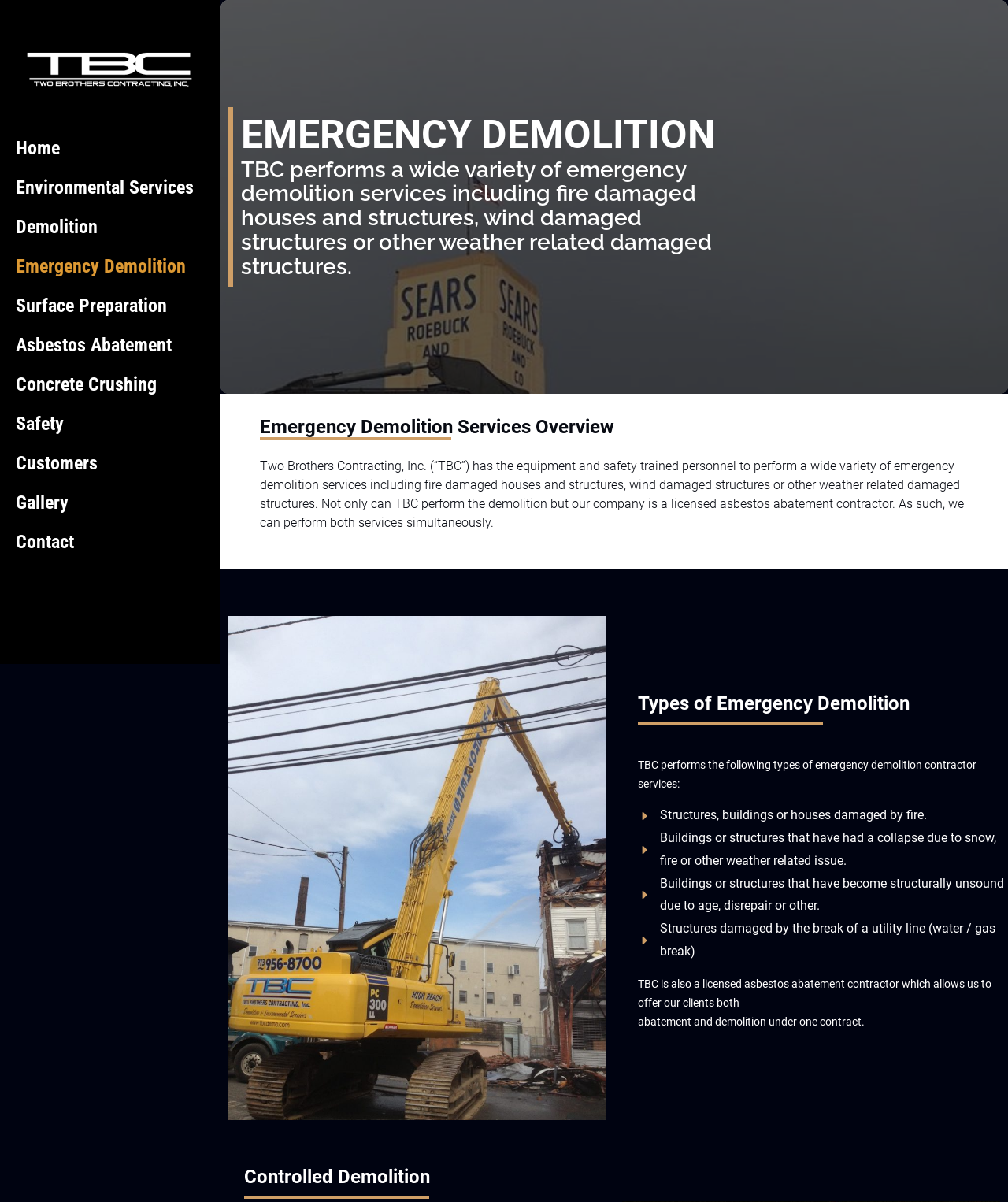Use a single word or phrase to respond to the question:
What is the benefit of TBC being a licensed asbestos abatement contractor?

Offering both abatement and demolition under one contract